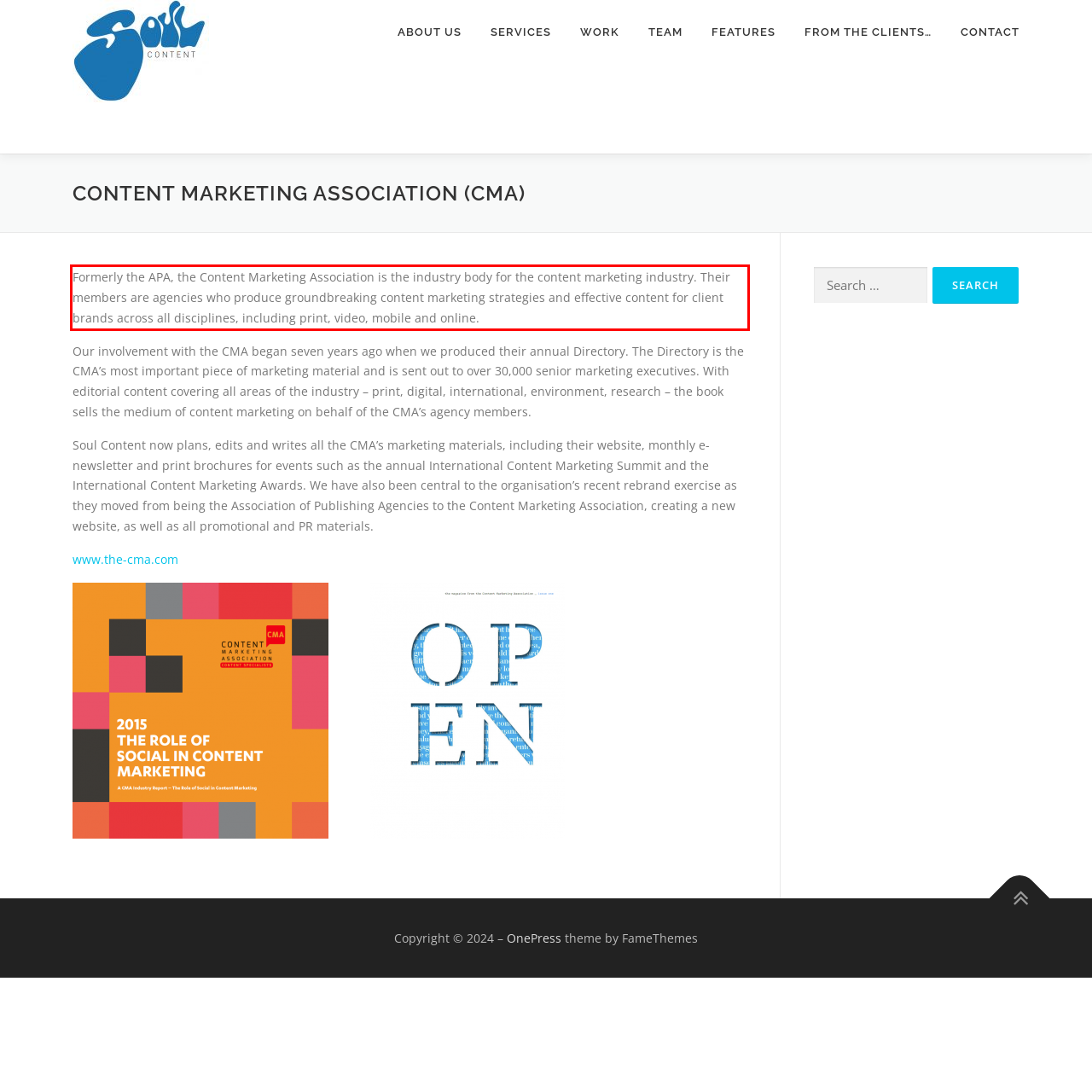The screenshot you have been given contains a UI element surrounded by a red rectangle. Use OCR to read and extract the text inside this red rectangle.

Formerly the APA, the Content Marketing Association is the industry body for the content marketing industry. Their members are agencies who produce groundbreaking content marketing strategies and effective content for client brands across all disciplines, including print, video, mobile and online.